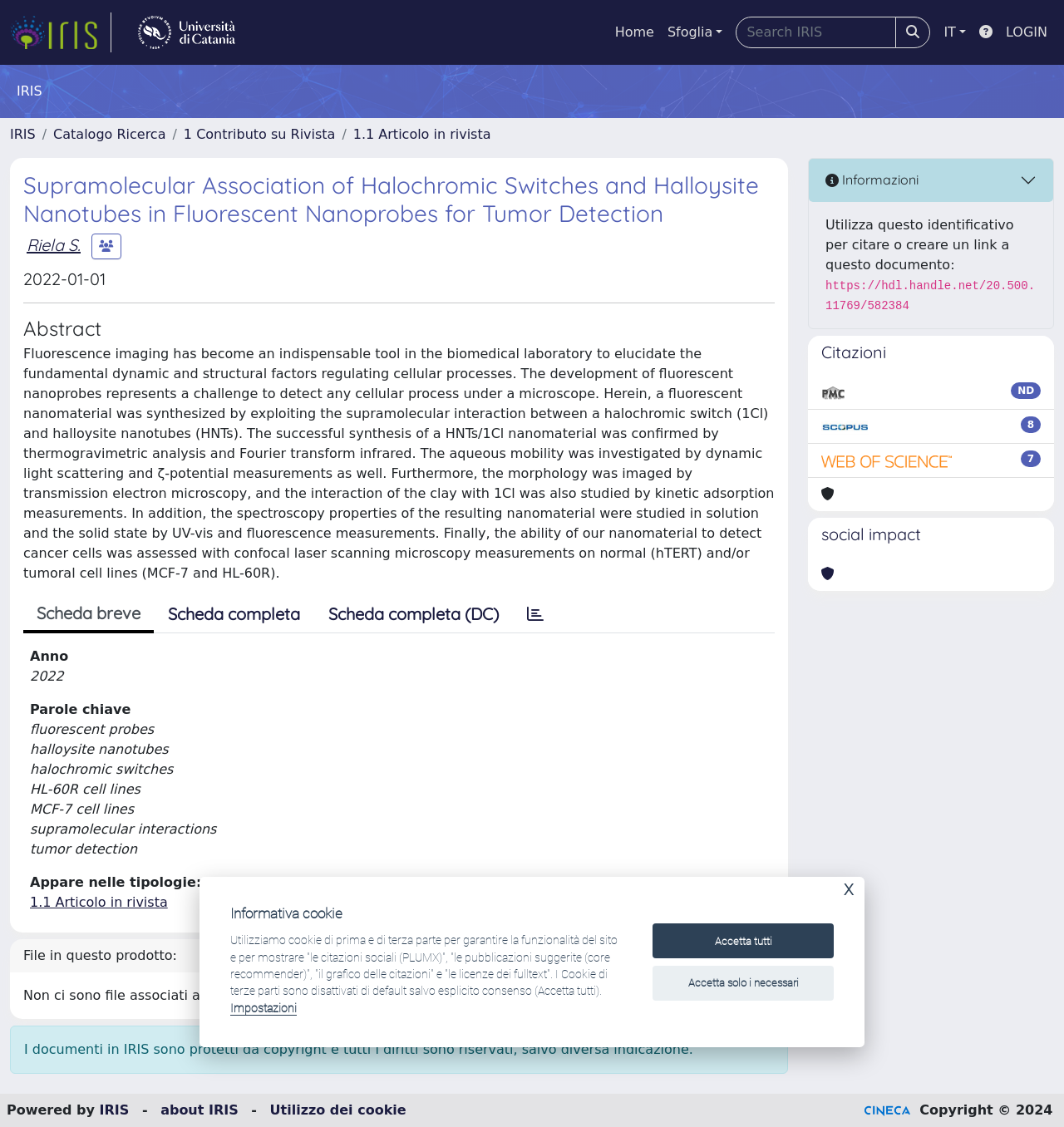Answer the following query concisely with a single word or phrase:
What is the title of the webpage?

Supramolecular Association of Halochromic Switches and Halloysite Nanotubes in Fluorescent Nanoprobes for Tumor Detection